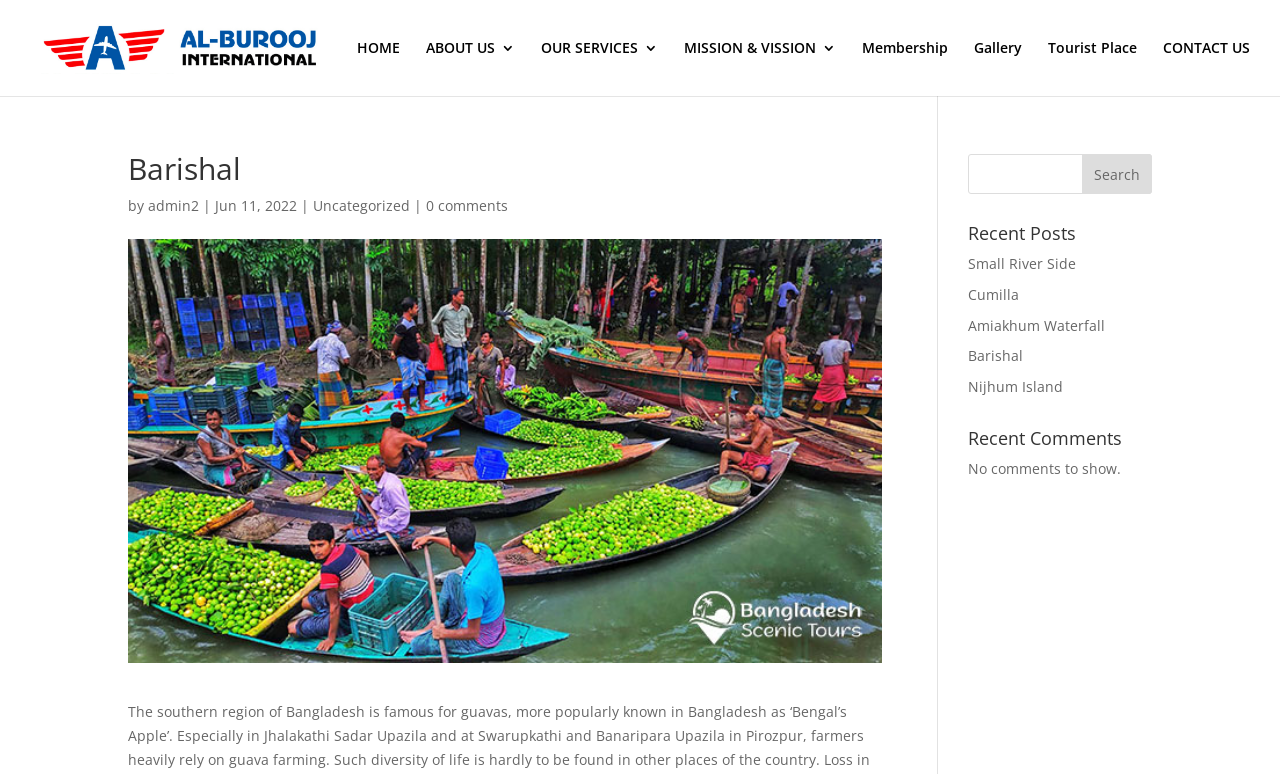What is the purpose of the search box?
Examine the image and provide an in-depth answer to the question.

The search box is located at the top-right corner of the webpage, and it allows users to search for specific content within the website. The search box is accompanied by a 'Search' button, which suggests that it is used to search the website.